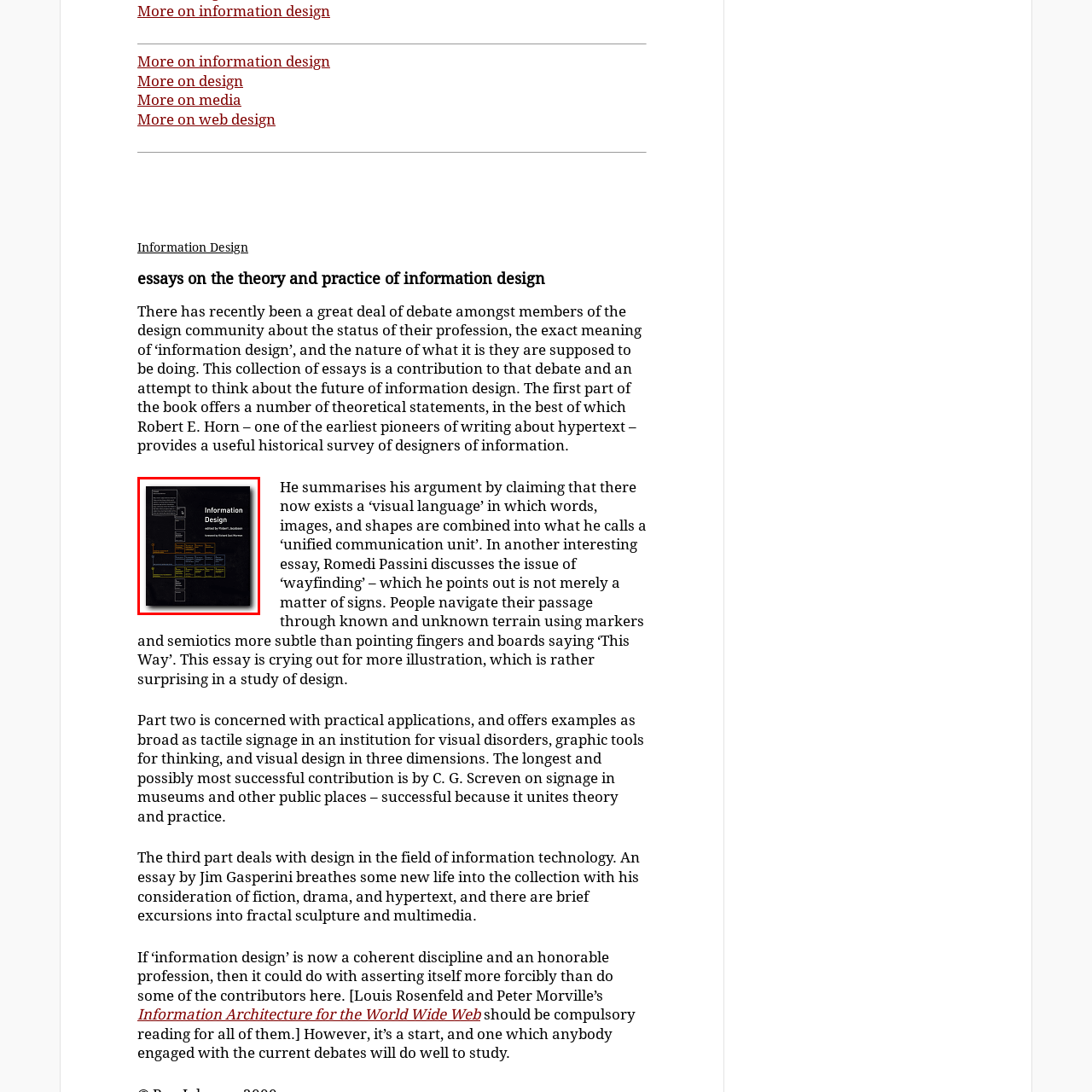Direct your attention to the image within the red boundary and answer the question with a single word or phrase:
What is the dominant color of the book cover?

Black